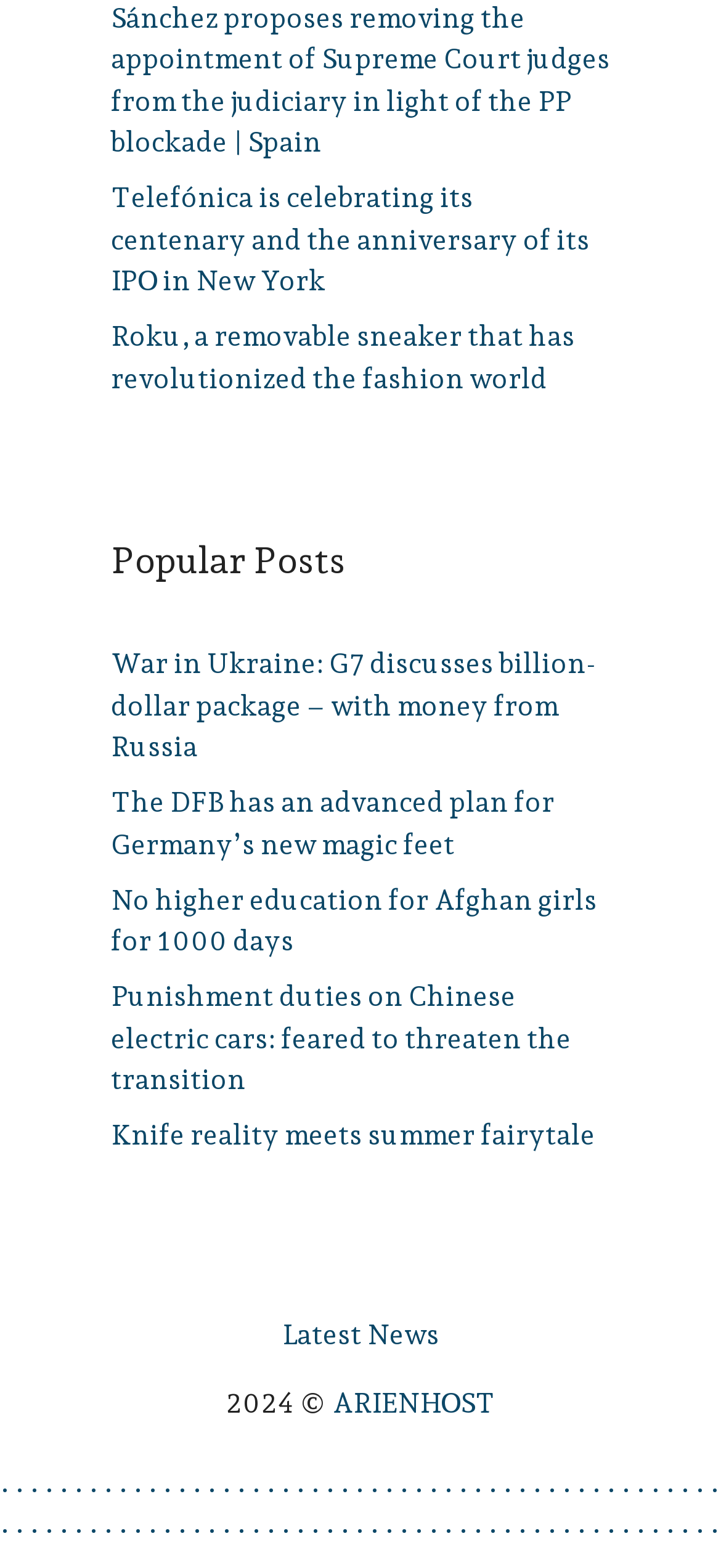How many popular posts are listed?
Based on the image content, provide your answer in one word or a short phrase.

8